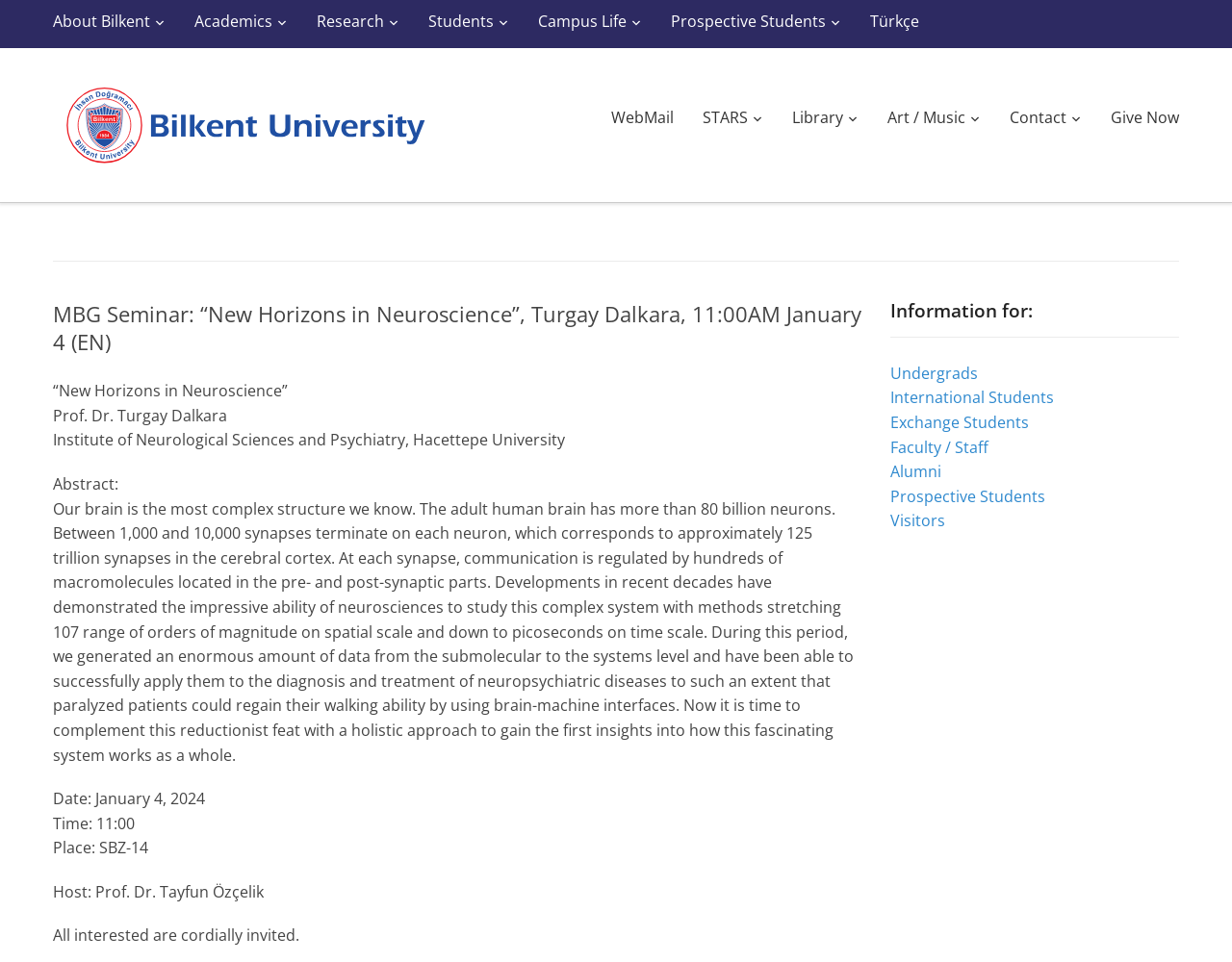Identify the webpage's primary heading and generate its text.

MBG Seminar: “New Horizons in Neuroscience”, Turgay Dalkara, 11:00AM January 4 (EN)